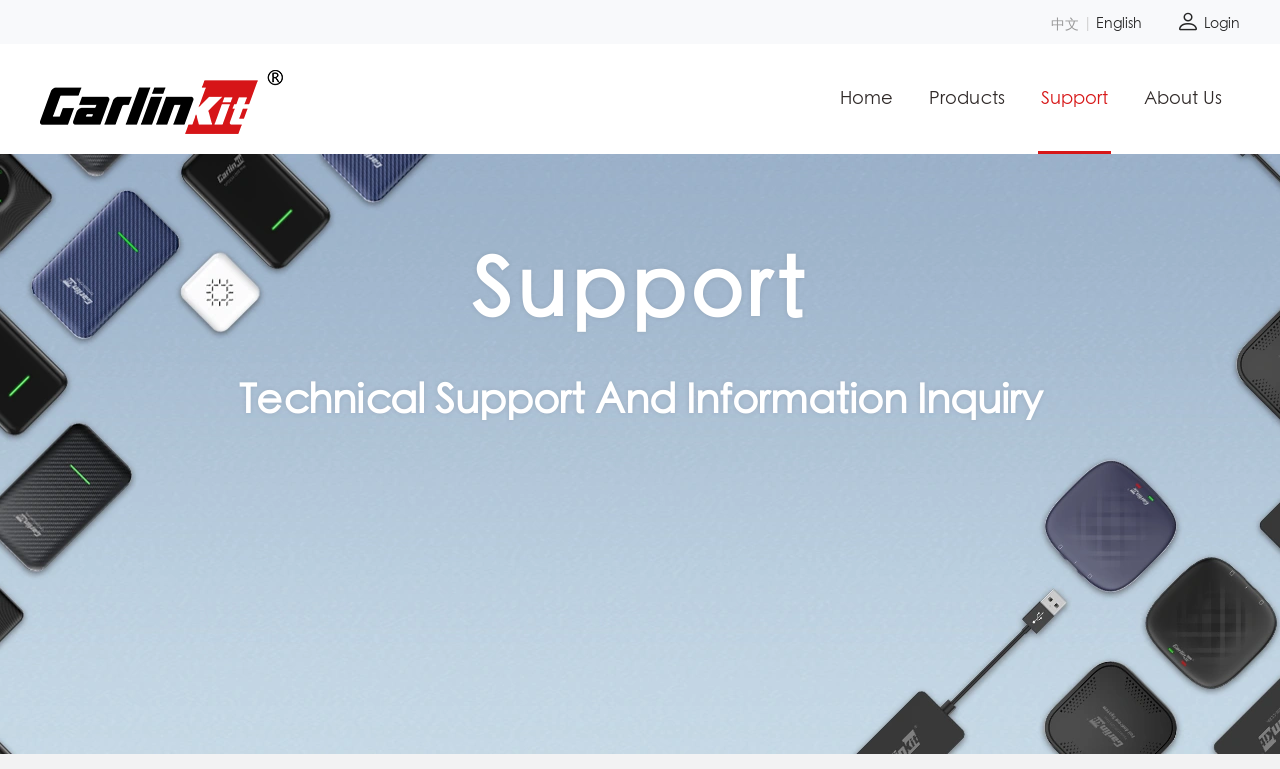What is the company name?
Please provide a comprehensive answer to the question based on the webpage screenshot.

The company name is Carlinkit because the heading '车联易 车联易' is displayed prominently on the webpage, and the image '车联易' is also displayed twice, indicating that it is the company logo.